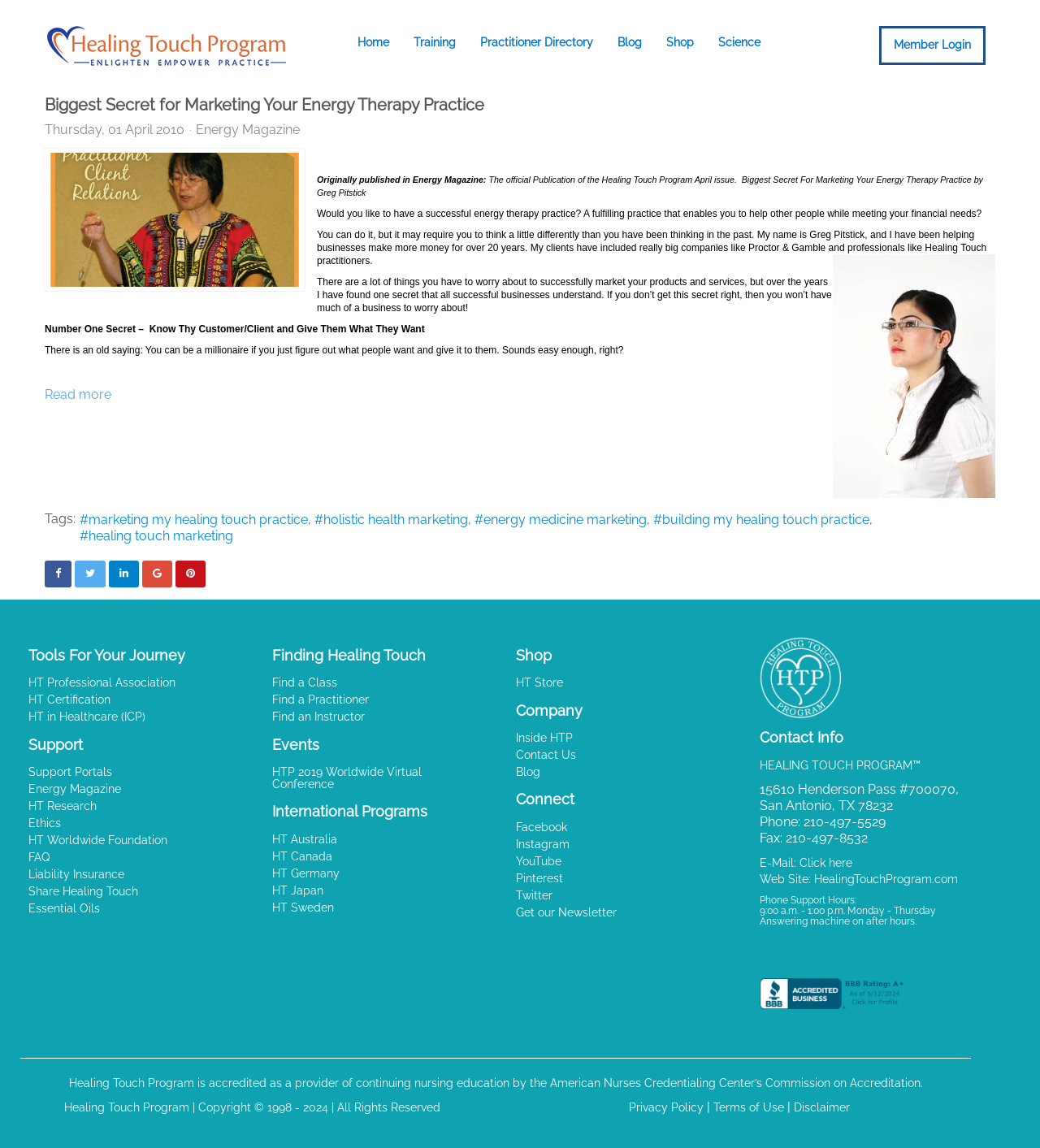Look at the image and give a detailed response to the following question: What is the topic of the blog post?

The blog post mentions 'marketing your energy therapy practice' and 'successful energy therapy practice', which suggests that the topic of the blog post is related to marketing energy therapy practices.